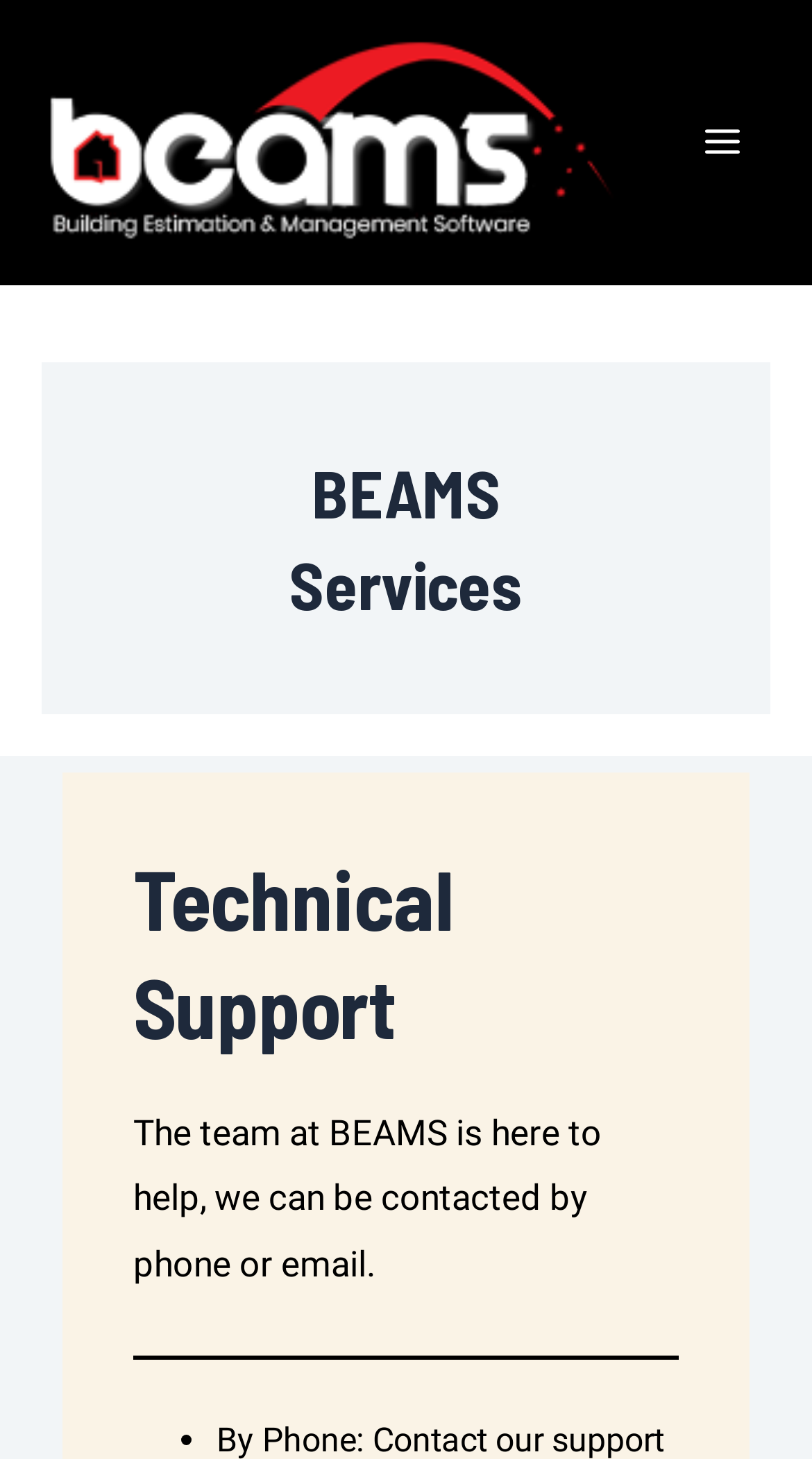What is the orientation of the separator?
Please answer the question as detailed as possible.

The separator element has an orientation attribute with the value 'horizontal', indicating that it is a horizontal separator.